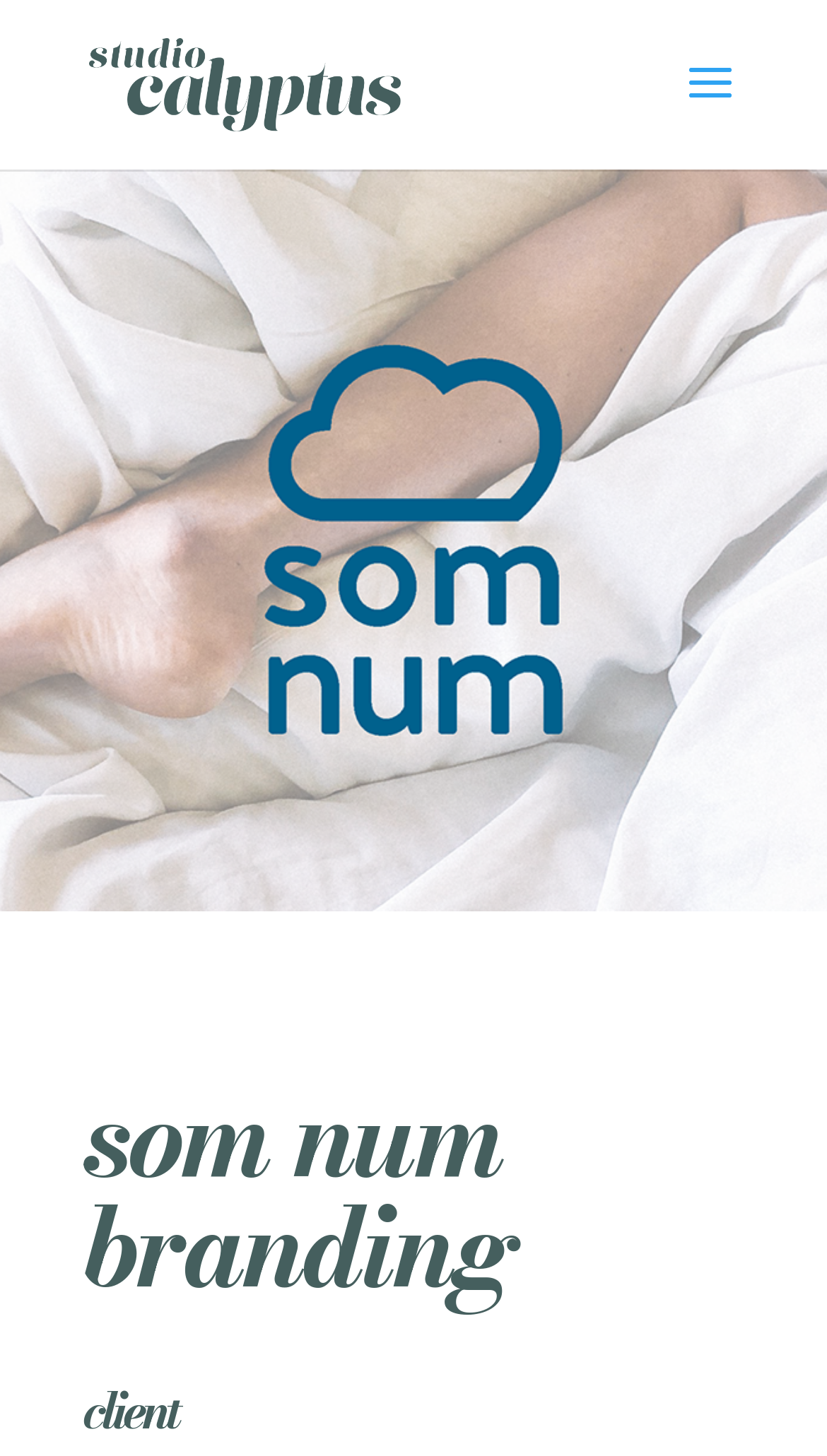Determine the main headline from the webpage and extract its text.

som num branding